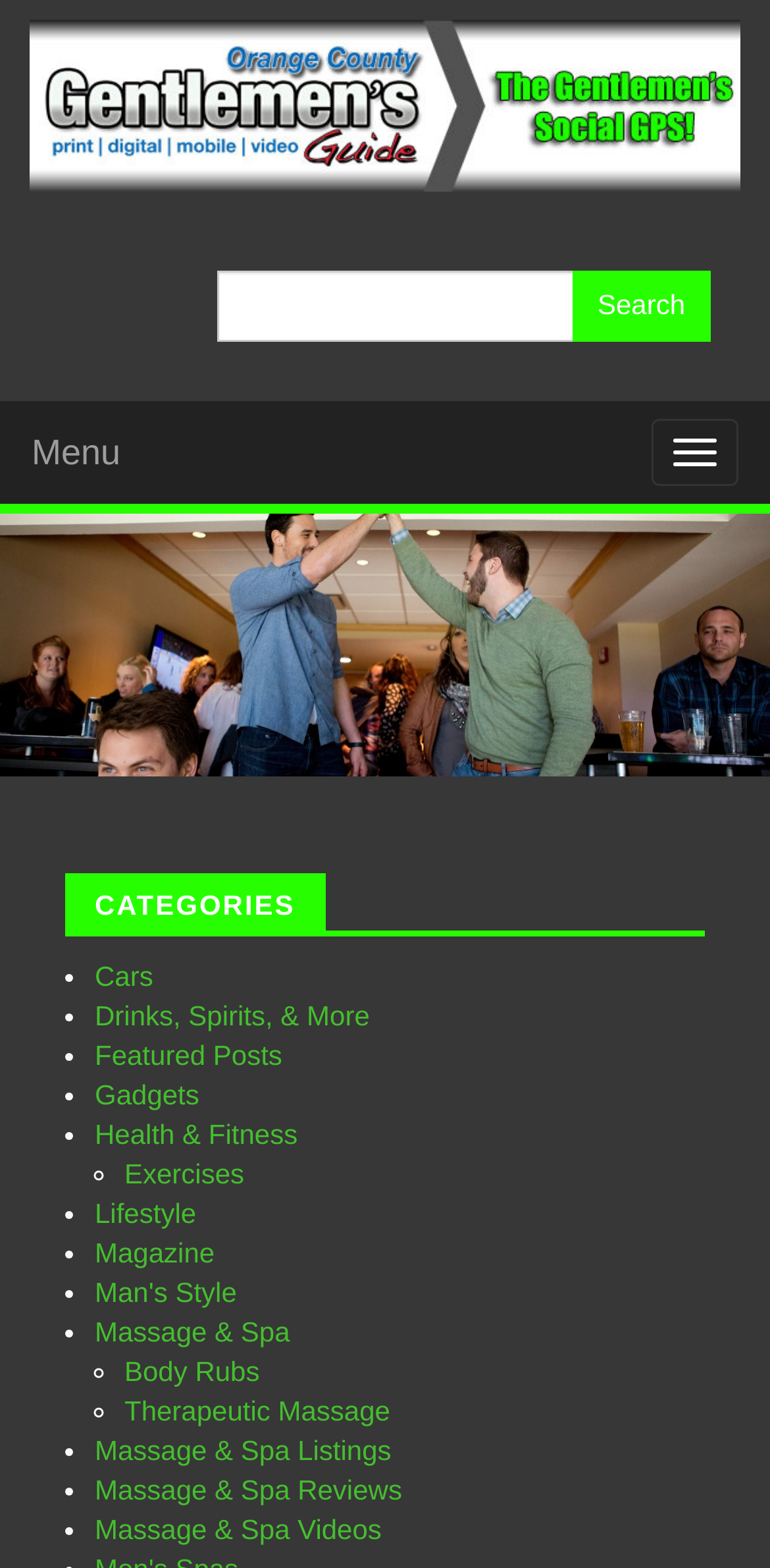Can you find and provide the main heading text of this webpage?

YOUR OUTINGS CAN BE SO MUCH “SUITE-ER” WITH SUITEHOP